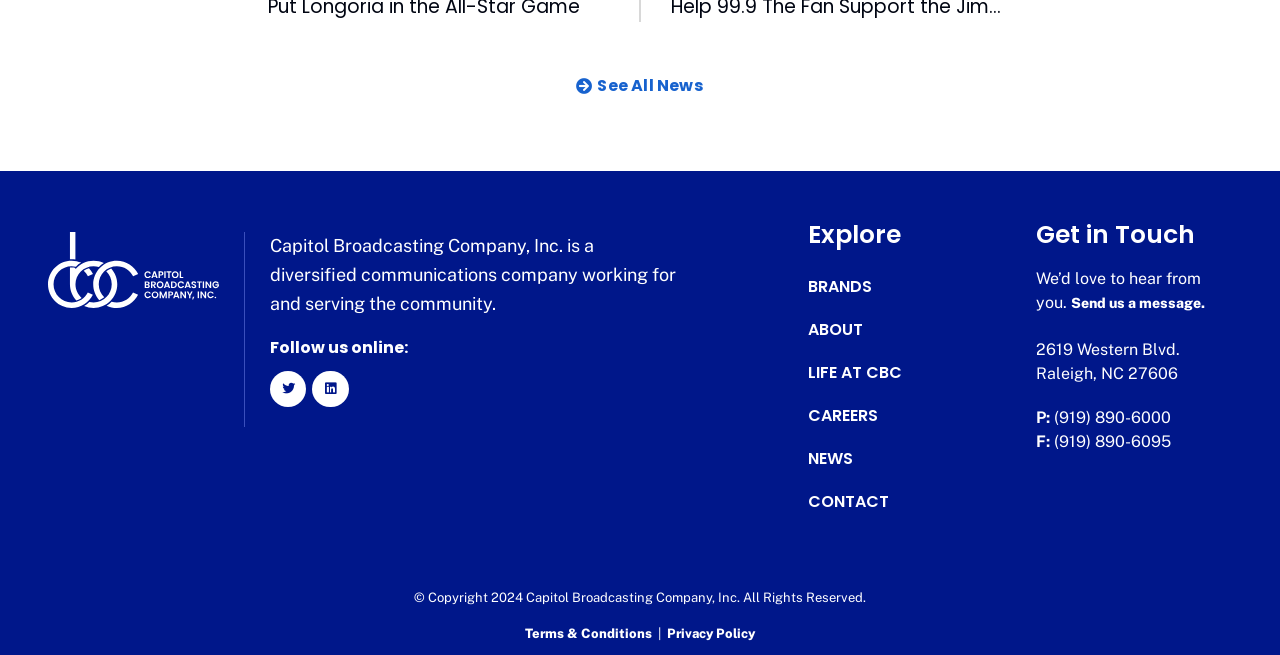Please answer the following question using a single word or phrase: 
What are the main sections of the website?

Explore, Get in Touch